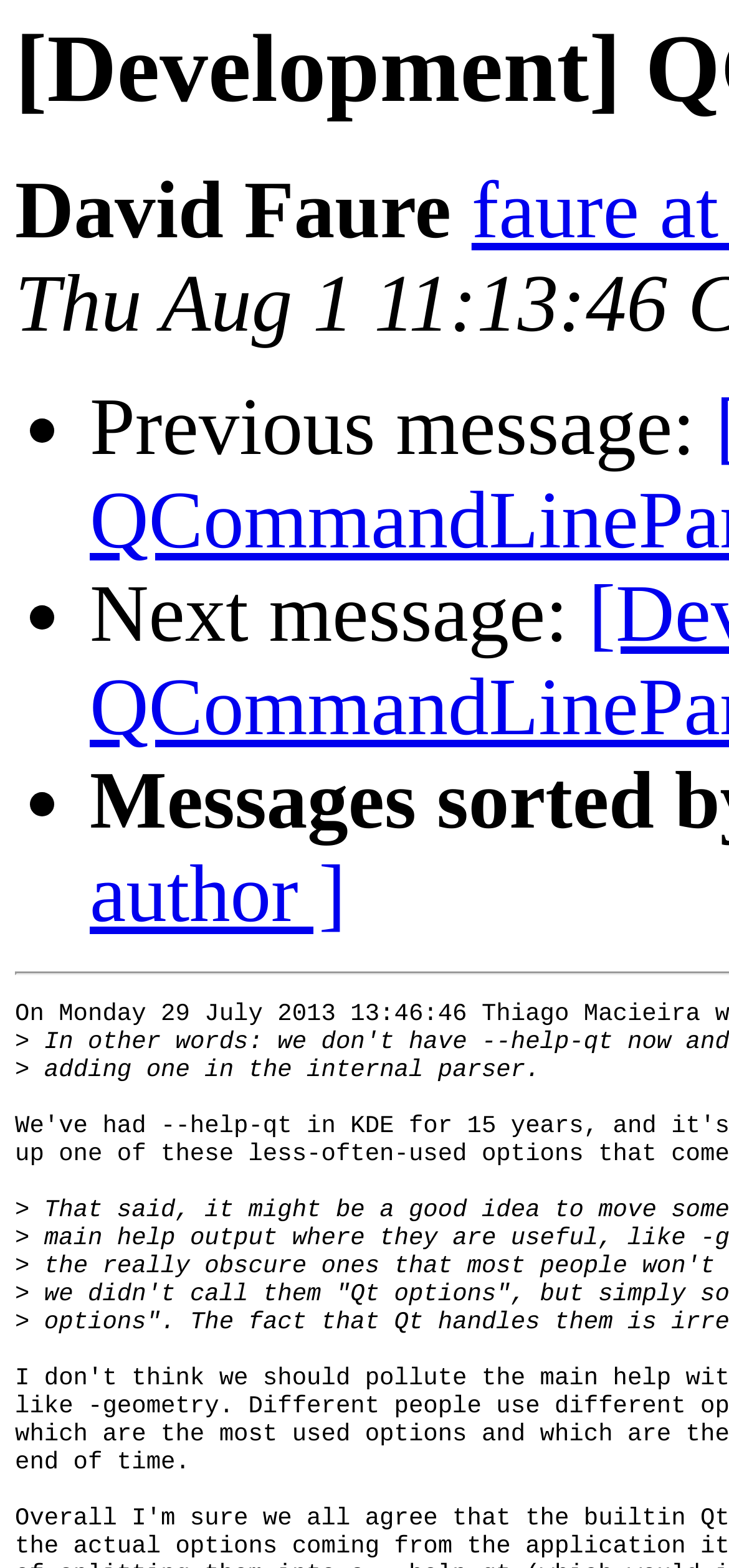Answer the question in one word or a short phrase:
Who is the author of the message?

David Faure